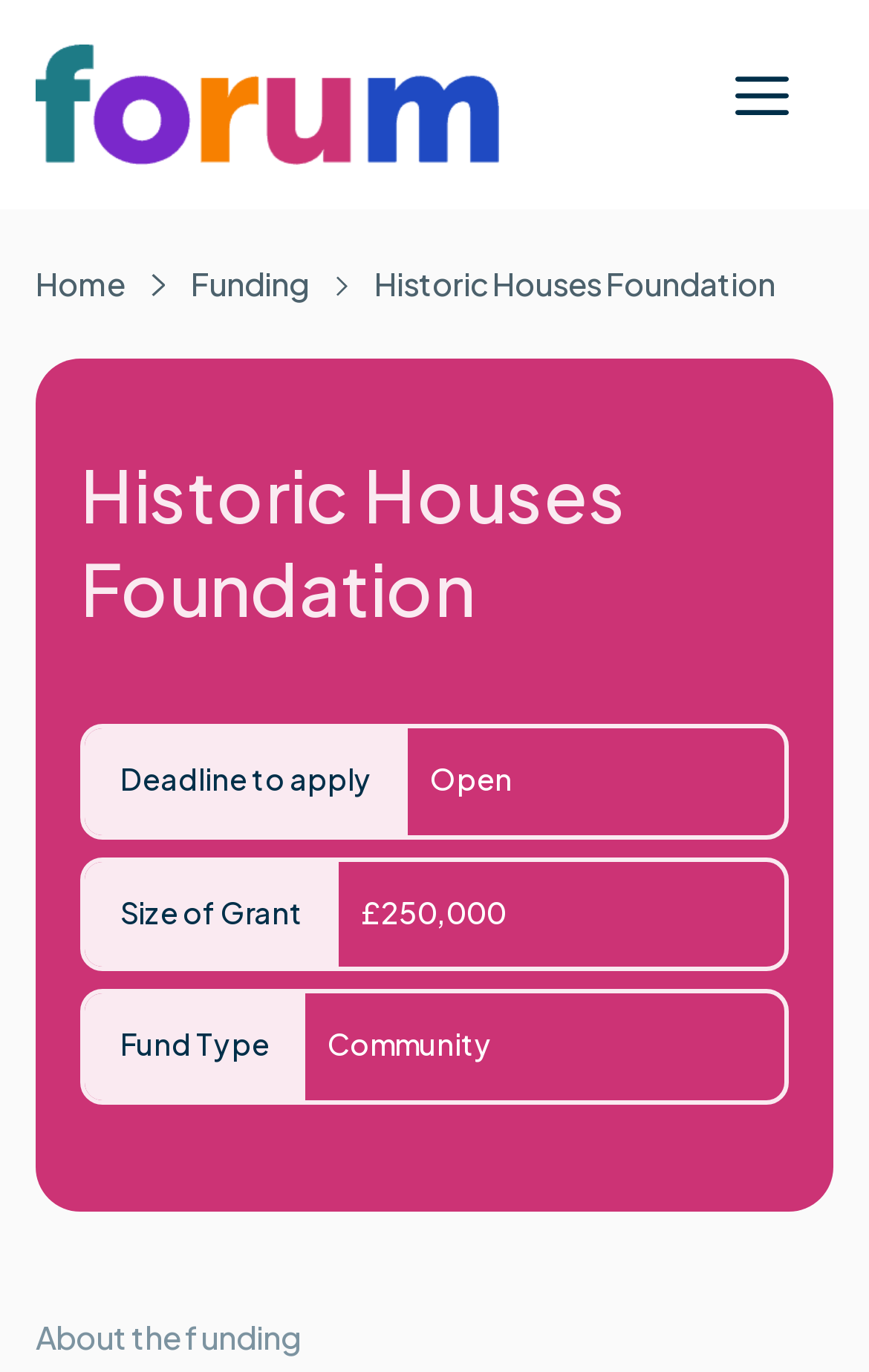What is the current section of the website?
Using the image, give a concise answer in the form of a single word or short phrase.

Funding